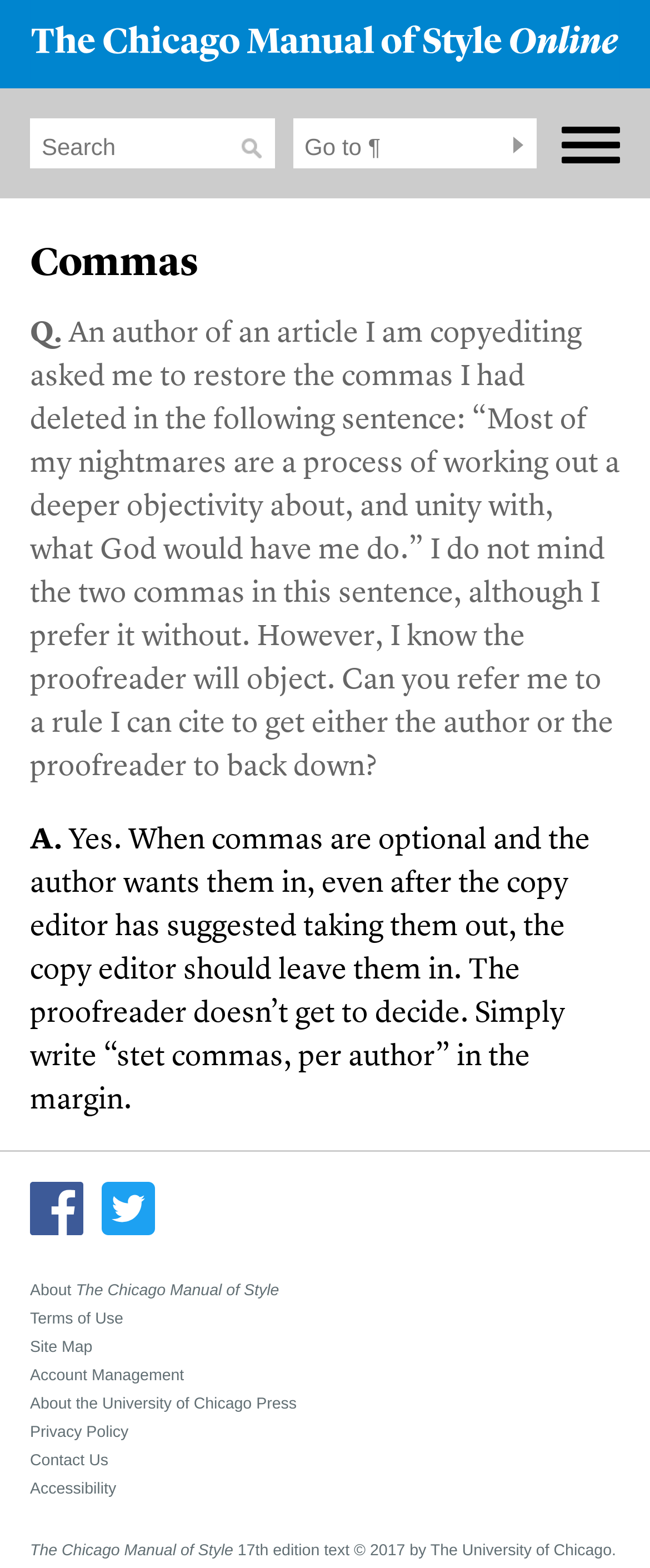Find the bounding box coordinates for the area that should be clicked to accomplish the instruction: "Toggle navigation".

[0.864, 0.081, 0.954, 0.109]